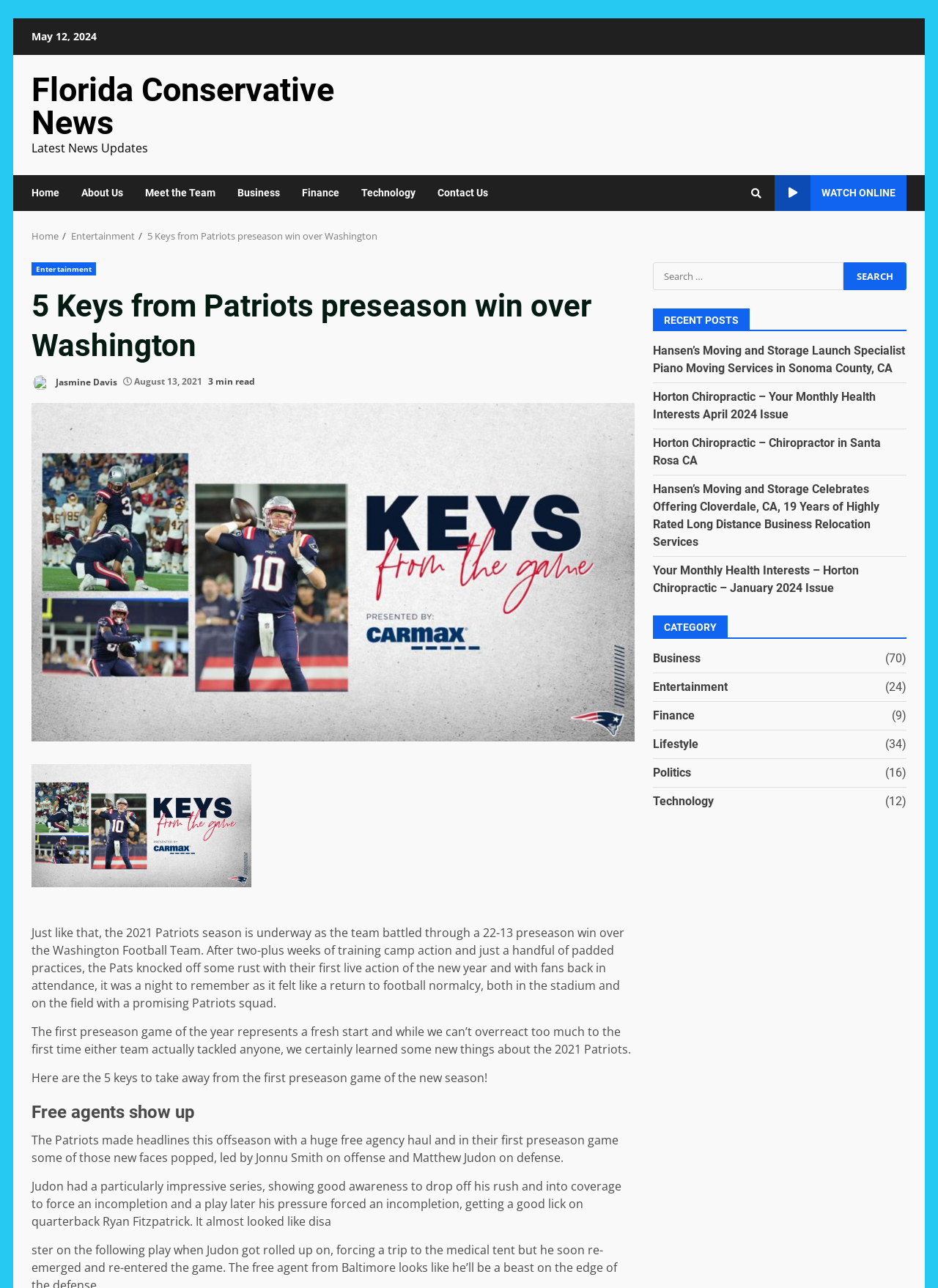What is the name of the author of the article?
Based on the image, provide your answer in one word or phrase.

Jasmine Davis